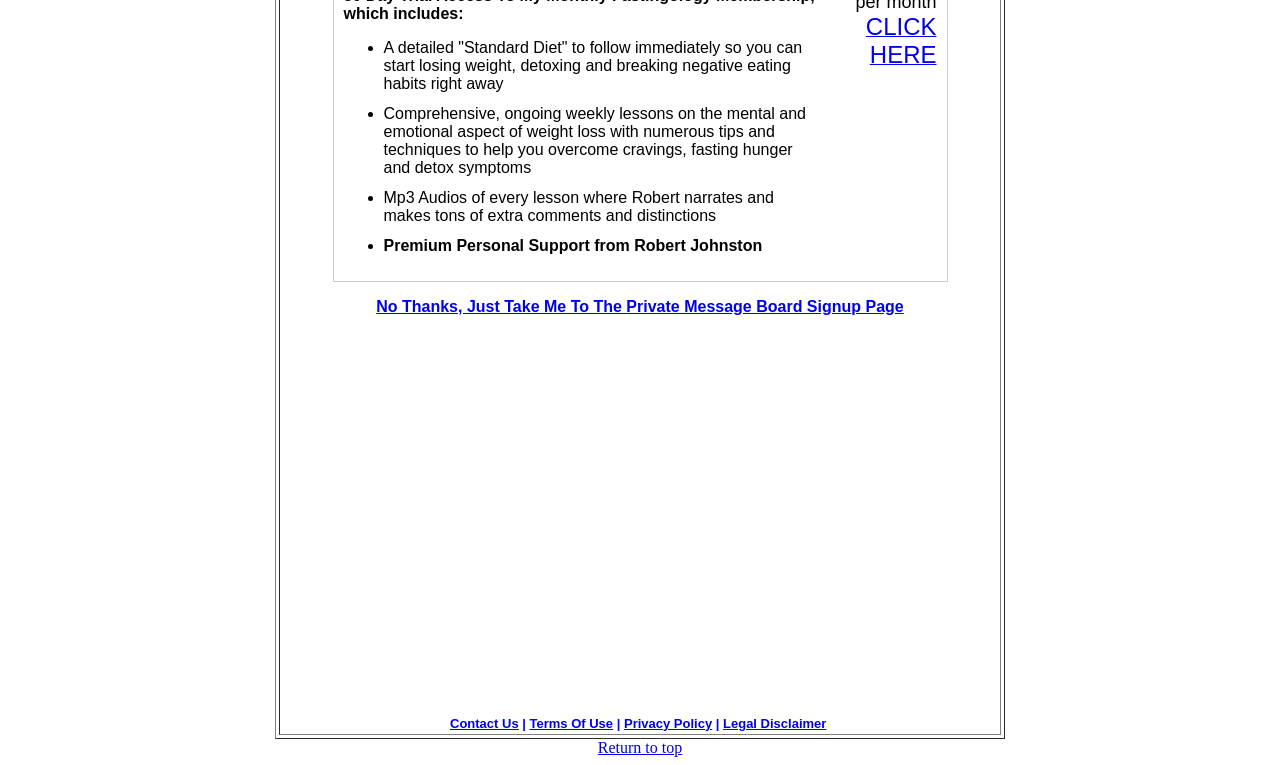Answer briefly with one word or phrase:
What are the three links at the bottom of the page?

Contact Us, Terms Of Use, Privacy Policy